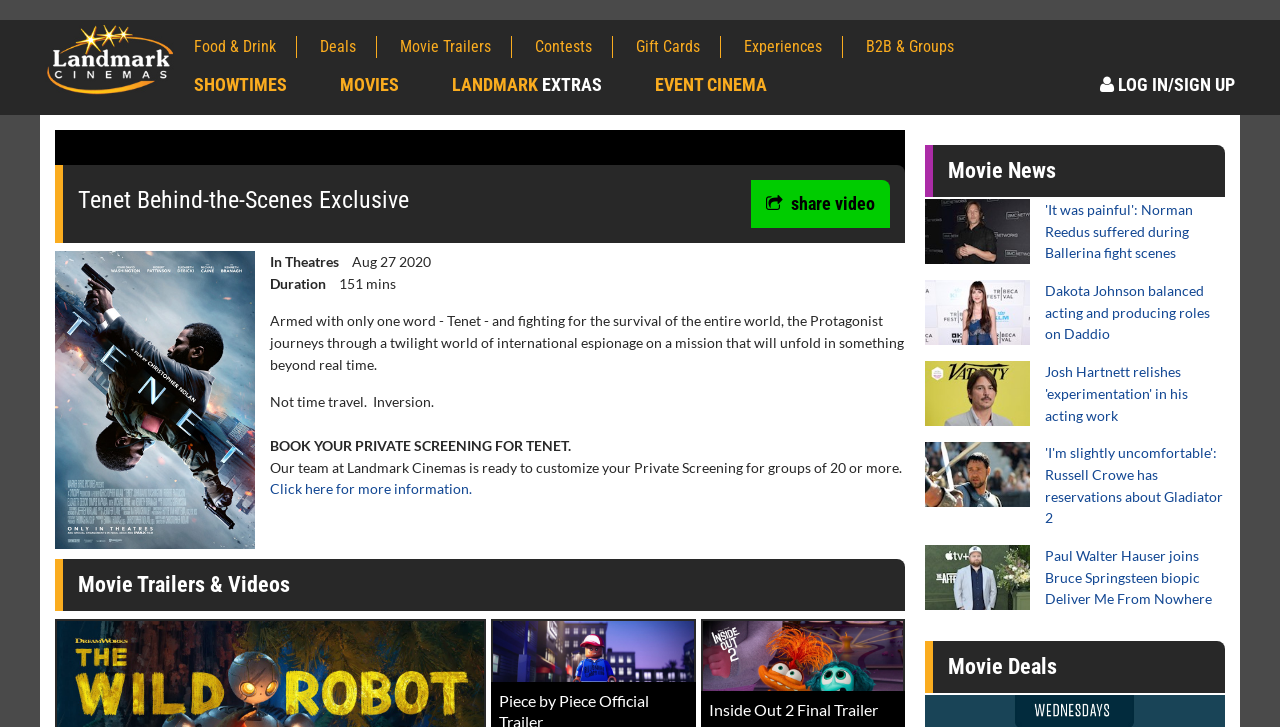Locate the UI element that matches the description Showtimes in the webpage screenshot. Return the bounding box coordinates in the format (top-left x, top-left y, bottom-right x, bottom-right y), with values ranging from 0 to 1.

[0.152, 0.101, 0.263, 0.131]